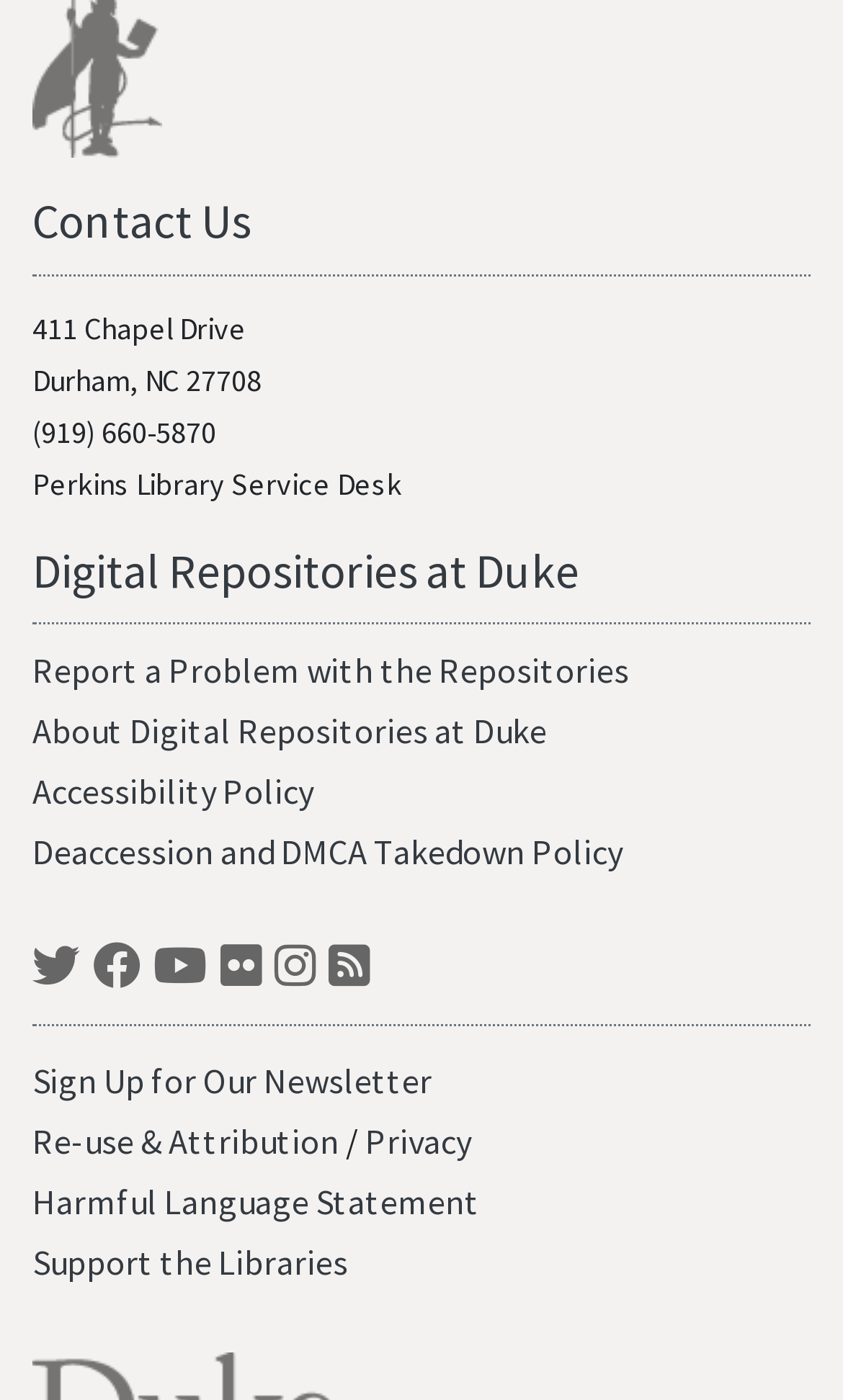Locate the bounding box coordinates of the clickable element to fulfill the following instruction: "Contact Us". Provide the coordinates as four float numbers between 0 and 1 in the format [left, top, right, bottom].

[0.038, 0.136, 0.297, 0.18]